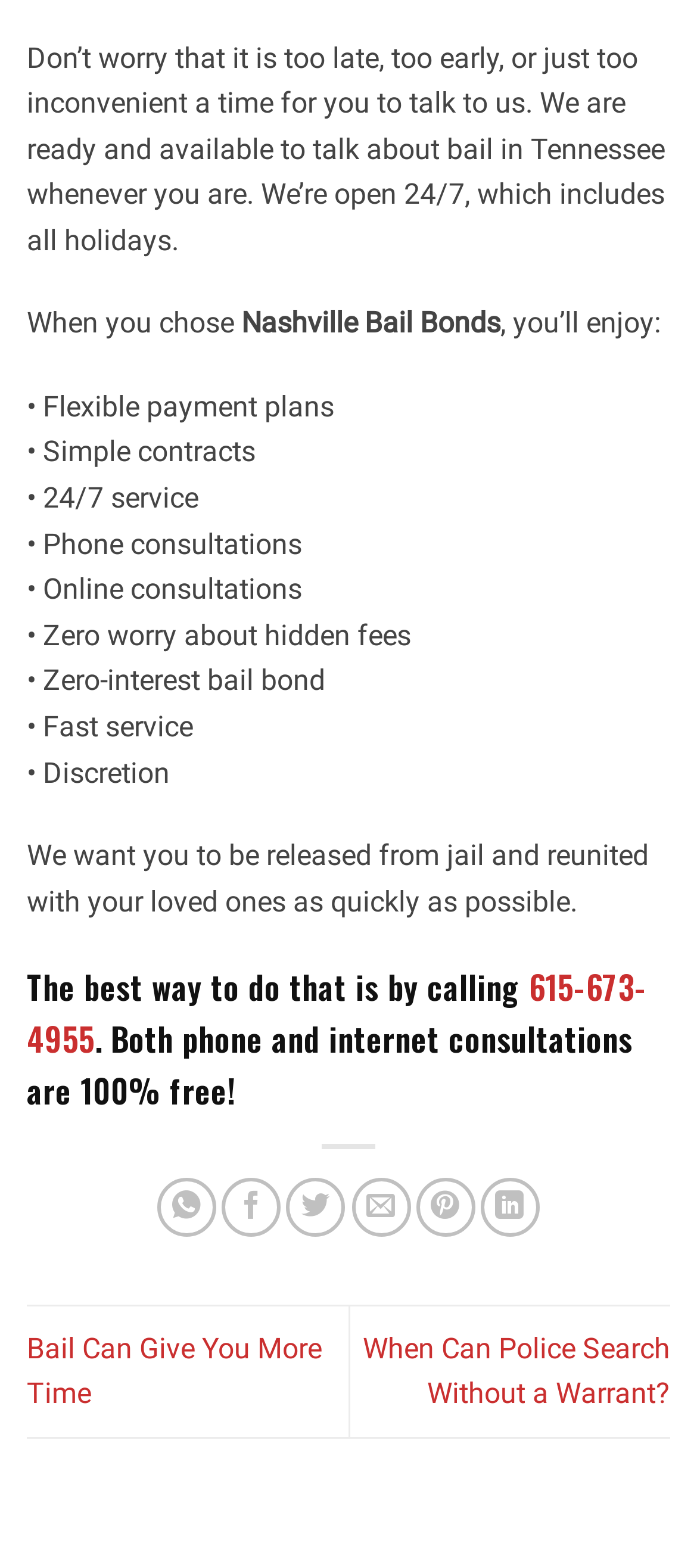Determine the bounding box coordinates of the clickable element to achieve the following action: 'Learn when police can search without a warrant'. Provide the coordinates as four float values between 0 and 1, formatted as [left, top, right, bottom].

[0.521, 0.849, 0.962, 0.9]